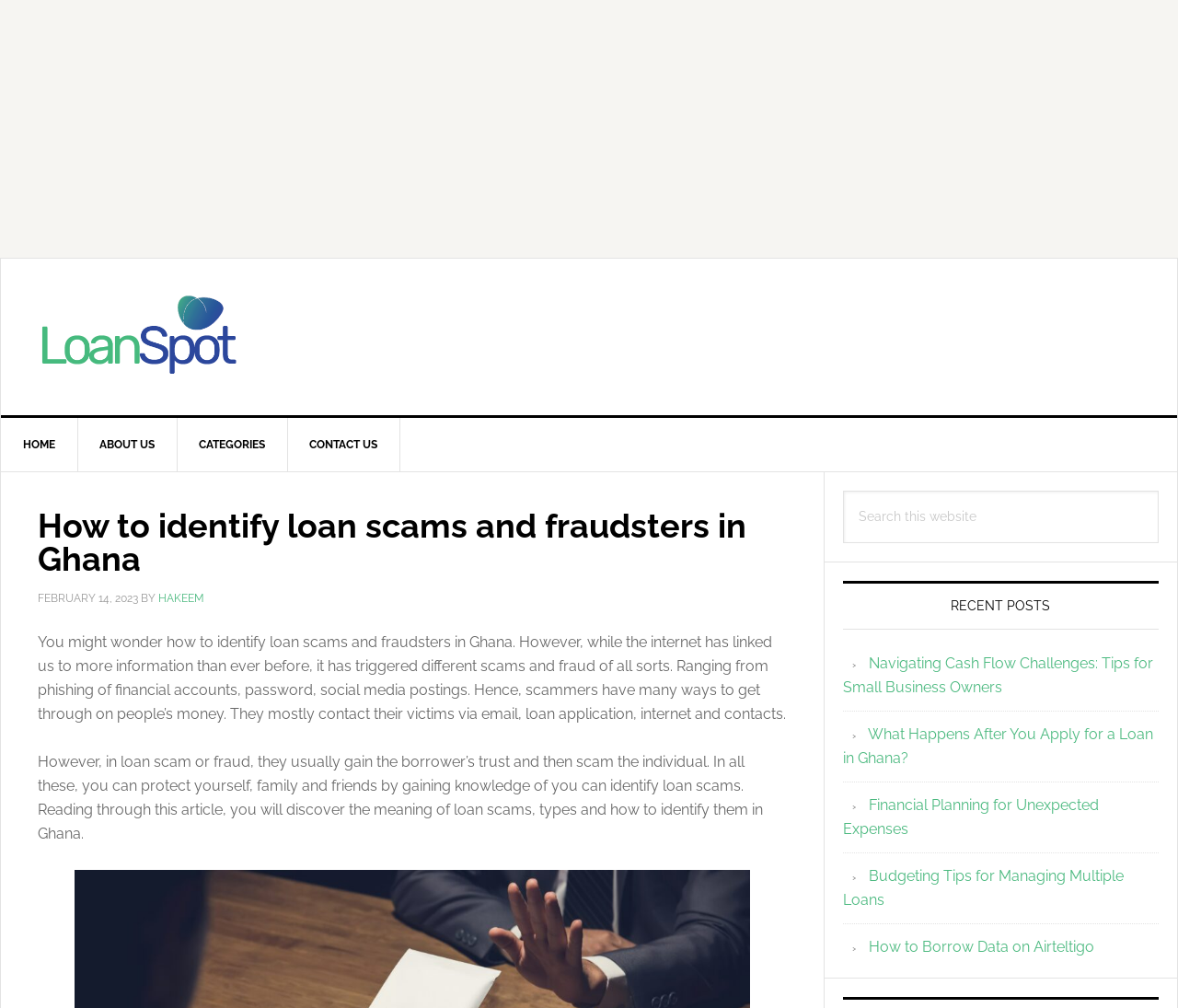Can you find the bounding box coordinates for the UI element given this description: "Home"? Provide the coordinates as four float numbers between 0 and 1: [left, top, right, bottom].

[0.001, 0.415, 0.066, 0.468]